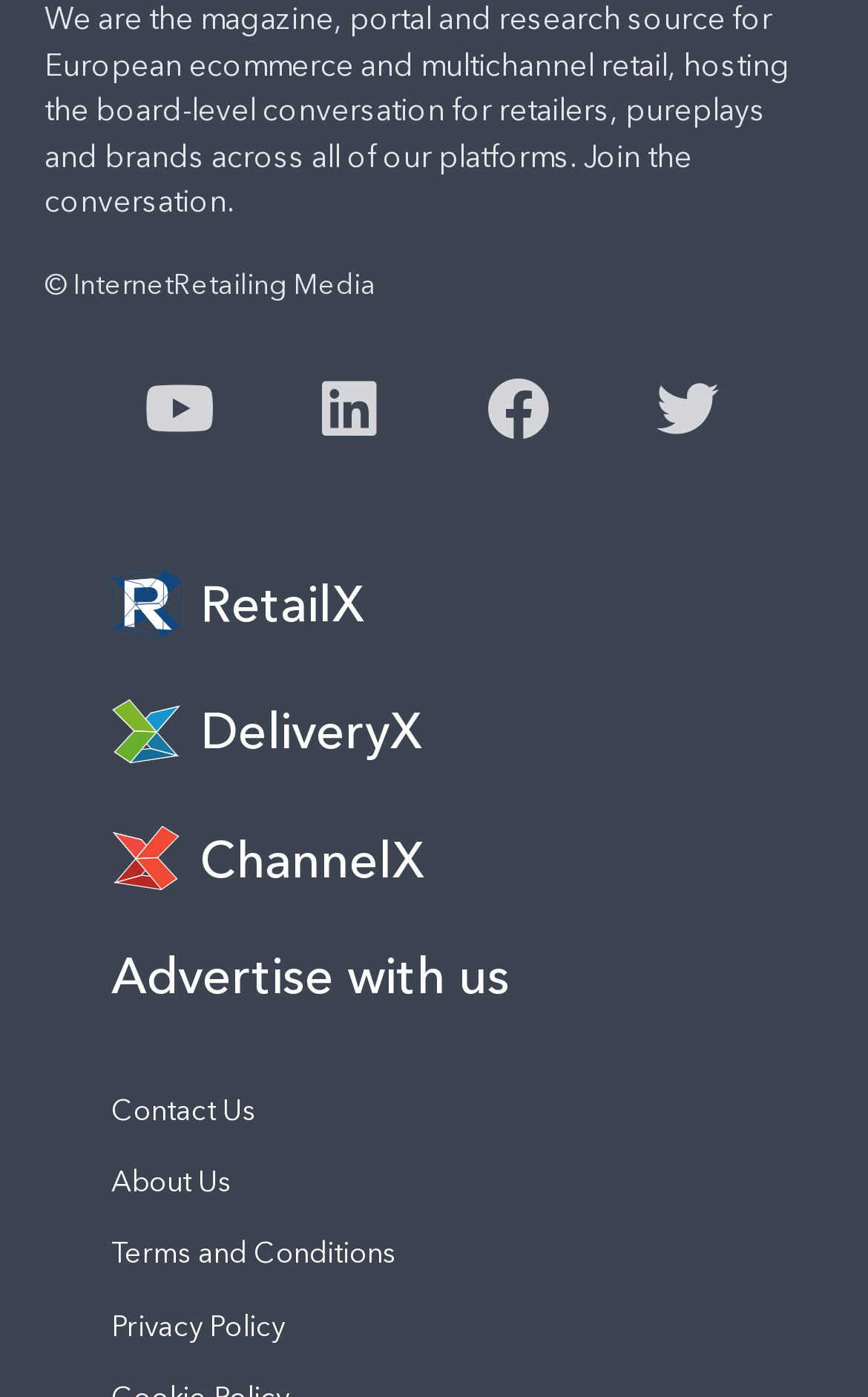Please find the bounding box coordinates of the section that needs to be clicked to achieve this instruction: "Advertise with us".

[0.077, 0.66, 0.923, 0.738]